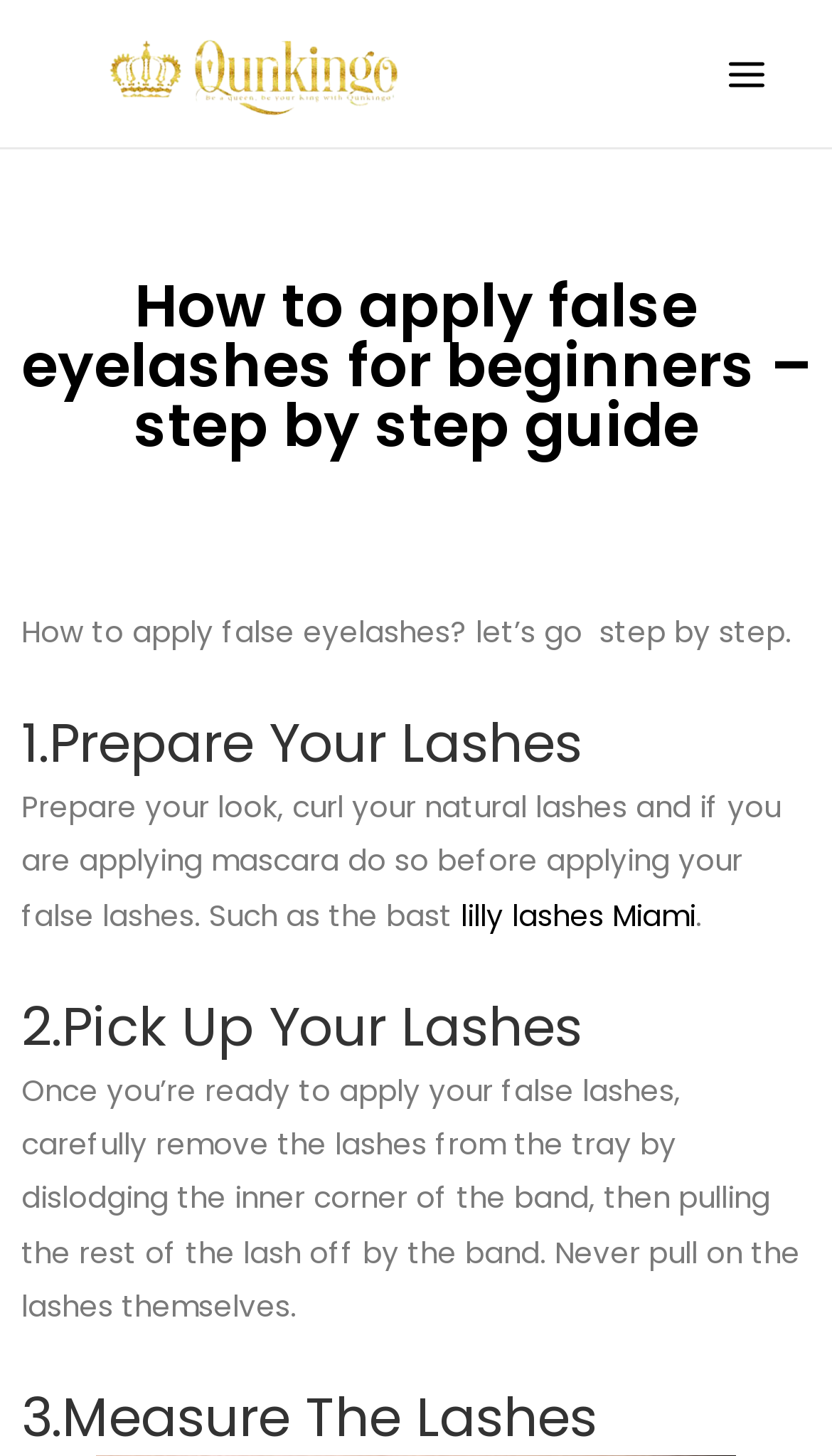Based on the description "Main Menu", find the bounding box of the specified UI element.

[0.848, 0.022, 0.949, 0.079]